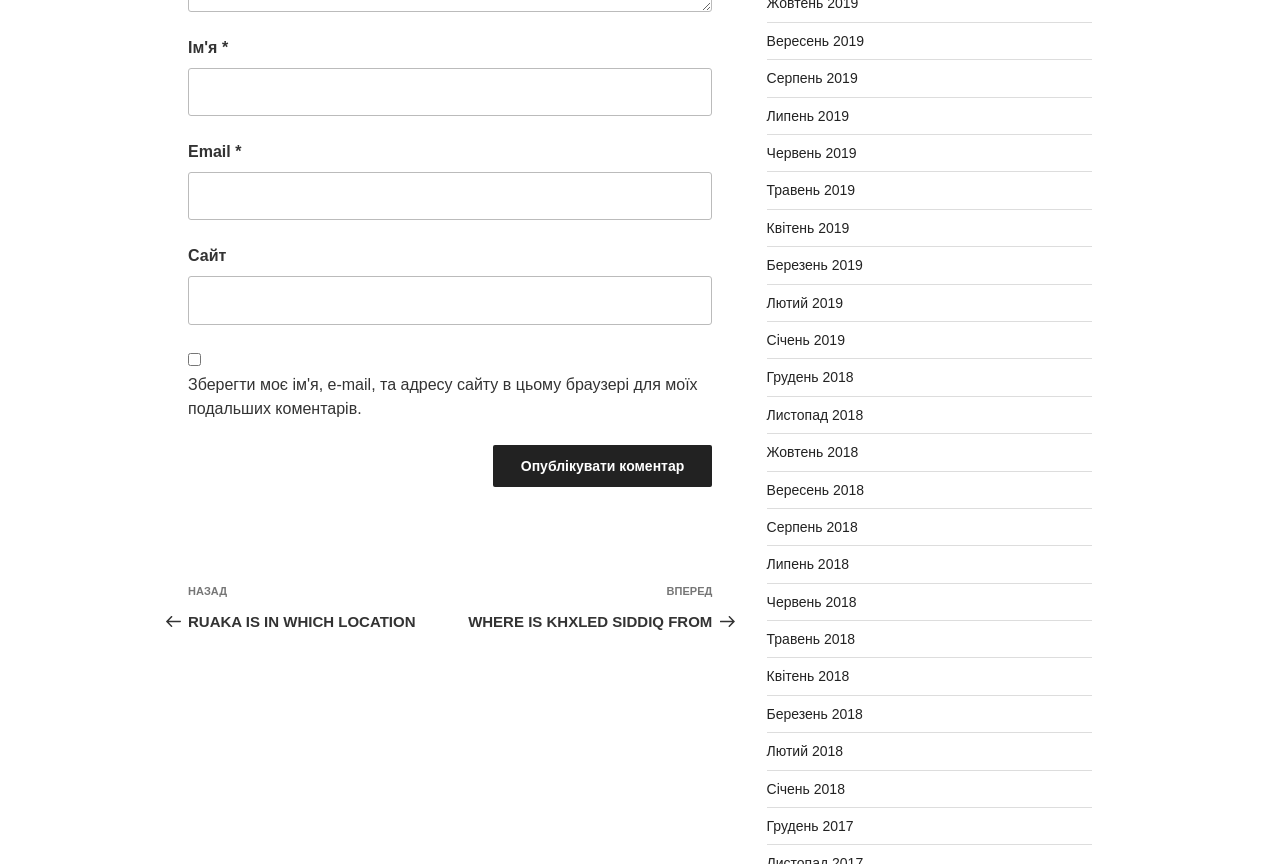What is the navigation section for?
Using the image as a reference, answer the question with a short word or phrase.

Browsing records